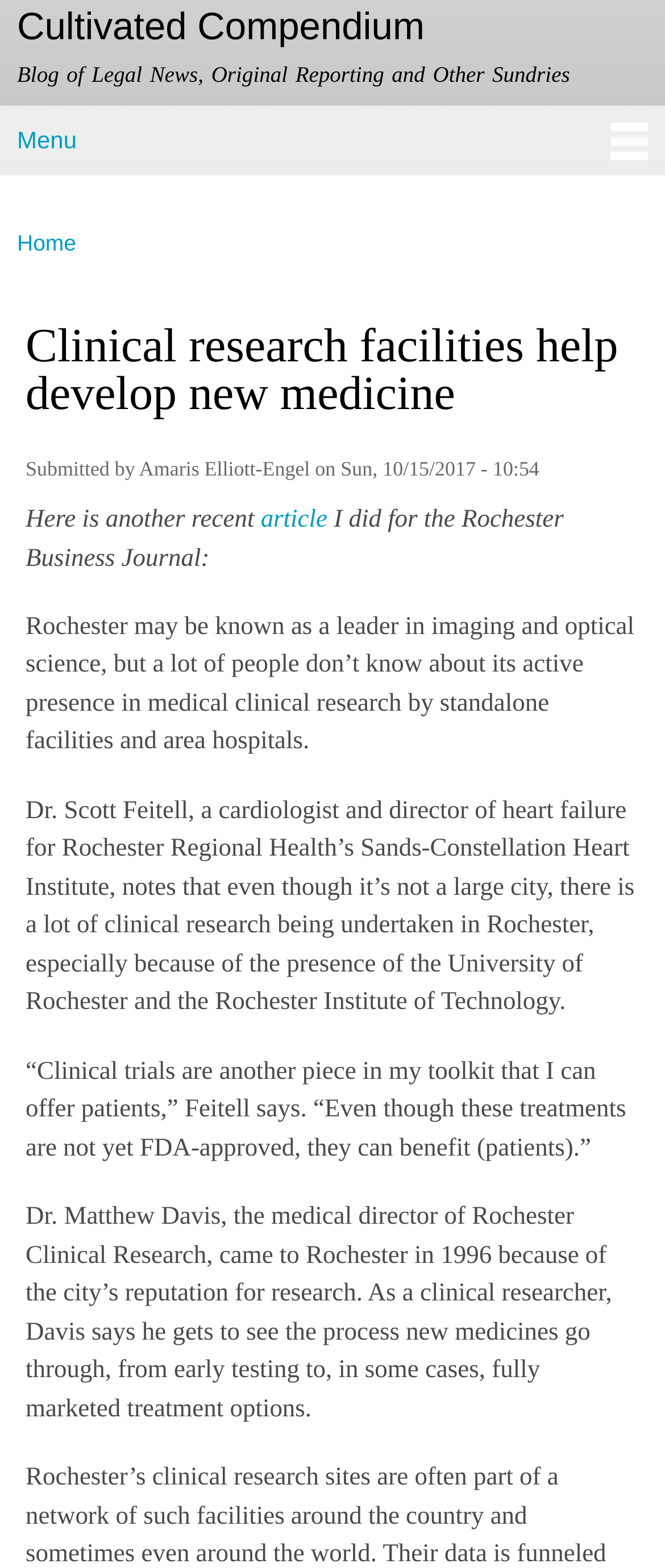Give an in-depth explanation of the webpage layout and content.

The webpage is about clinical research facilities and their role in developing new medicine. At the top, there is a link to skip to the main content, followed by a link to the website's title, "Cultivated Compendium", and a brief description of the blog as "Blog of Legal News, Original Reporting and Other Sundries". 

Below this, there is a main menu section with a heading "Main menu" and a link to the menu. Within the menu, there is a "You are here" section with a link to the "Home" page. 

The main content of the webpage is an article titled "Clinical research facilities help develop new medicine". The article has a footer section with information about the author, Amaris Elliott-Engel, and the date of submission. 

The article itself is divided into several paragraphs. The first paragraph mentions another recent article by the same author. The following paragraphs discuss the presence of clinical research facilities in Rochester, with quotes from Dr. Scott Feitell and Dr. Matthew Davis, who are involved in clinical research in the area. The article highlights the importance of clinical trials in offering patients new treatment options.